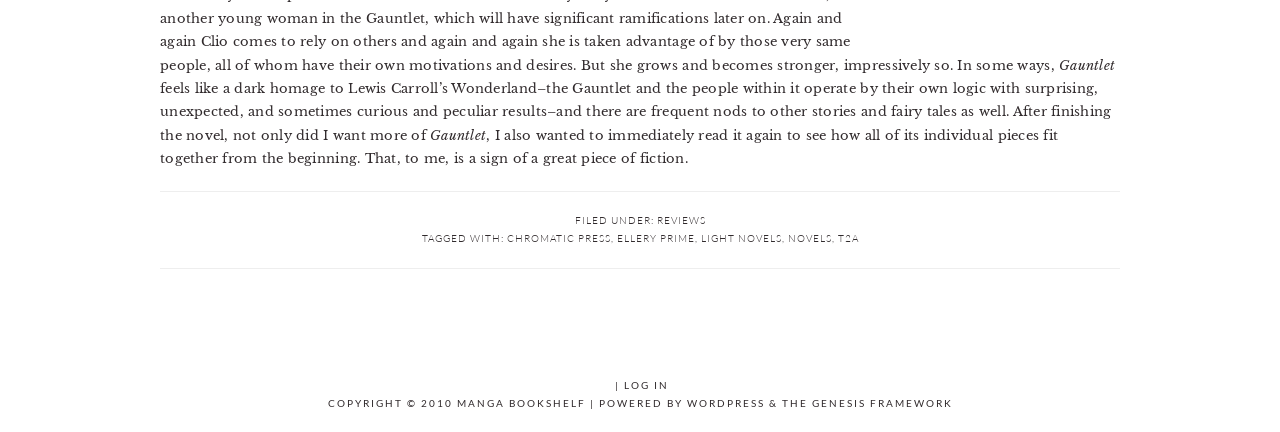Please find and report the bounding box coordinates of the element to click in order to perform the following action: "click on the 'WORDPRESS' link". The coordinates should be expressed as four float numbers between 0 and 1, in the format [left, top, right, bottom].

[0.536, 0.918, 0.597, 0.946]